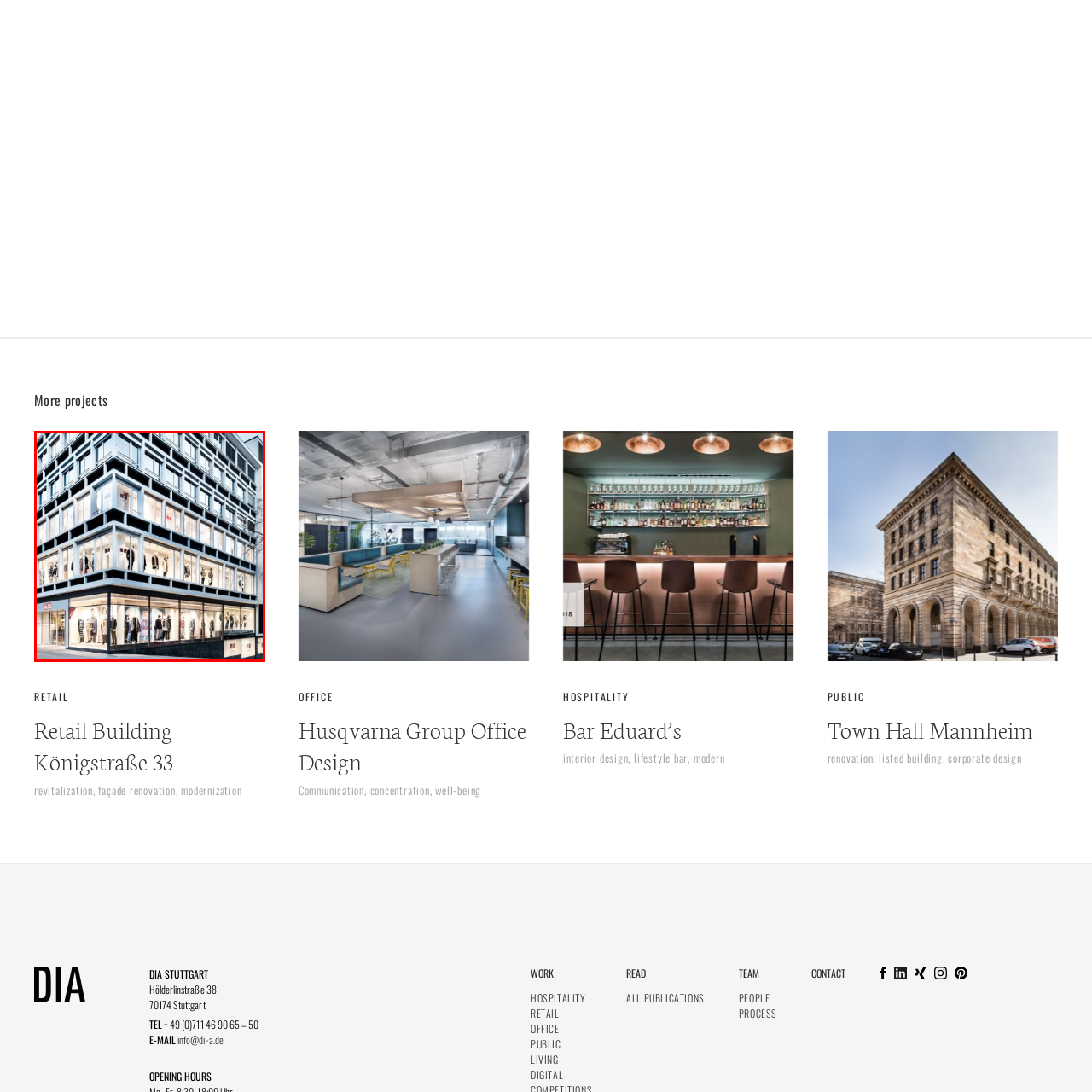What is the design emphasis of the building?
Please focus on the image surrounded by the red bounding box and provide a one-word or phrase answer based on the image.

Clean lines and open atmosphere